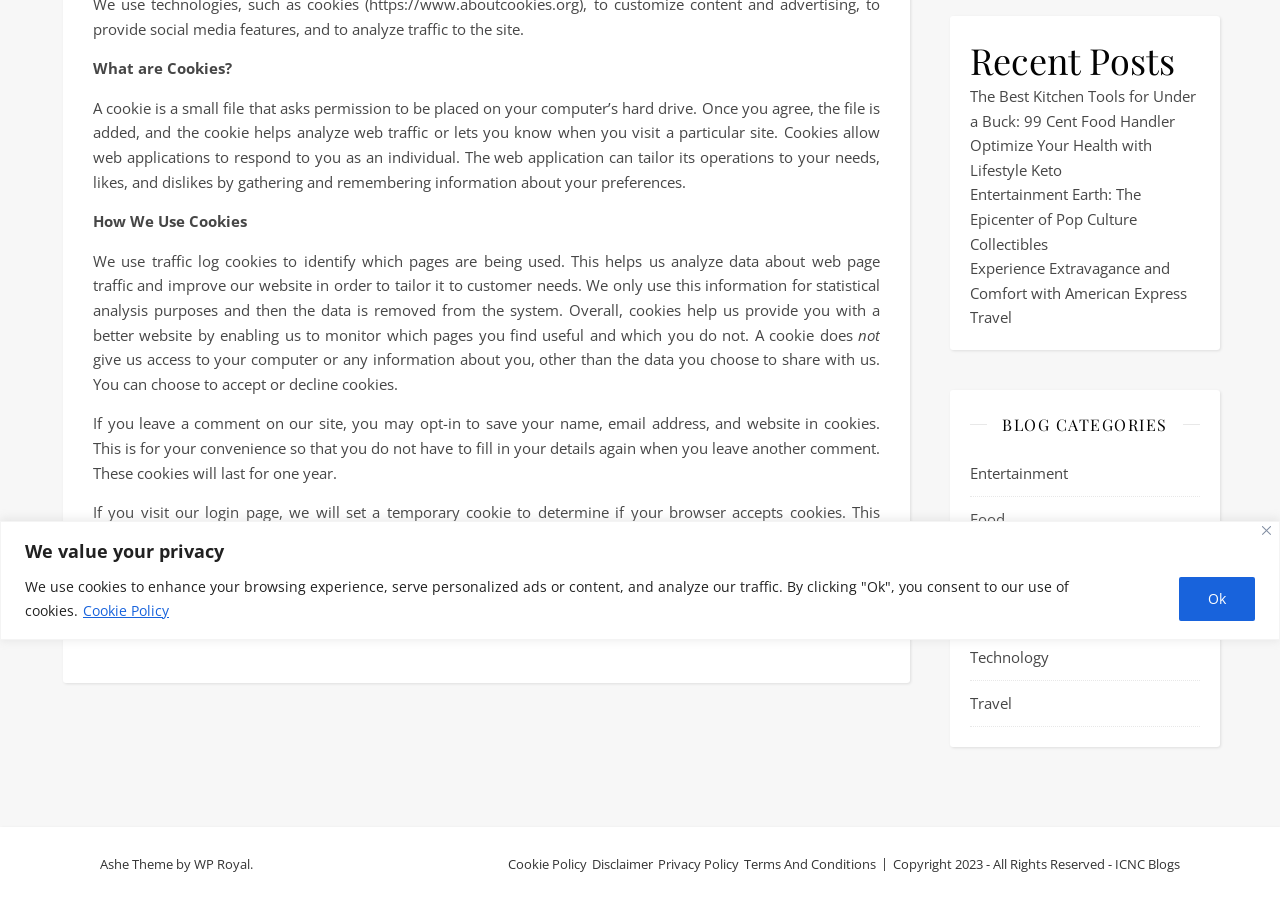Find the bounding box coordinates for the UI element that matches this description: "Terms And Conditions".

[0.581, 0.948, 0.684, 0.968]